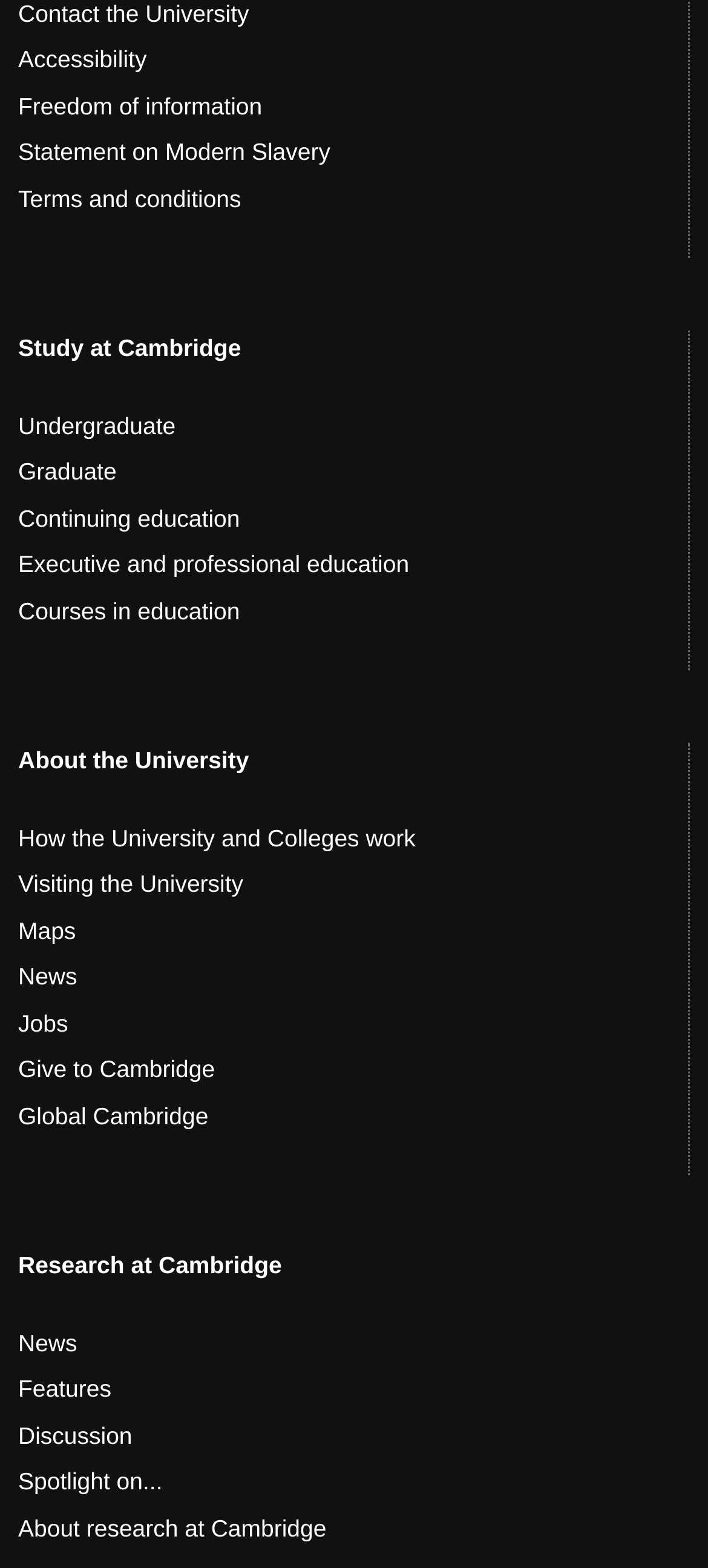What is the second link under 'Research at Cambridge'?
Give a single word or phrase answer based on the content of the image.

News